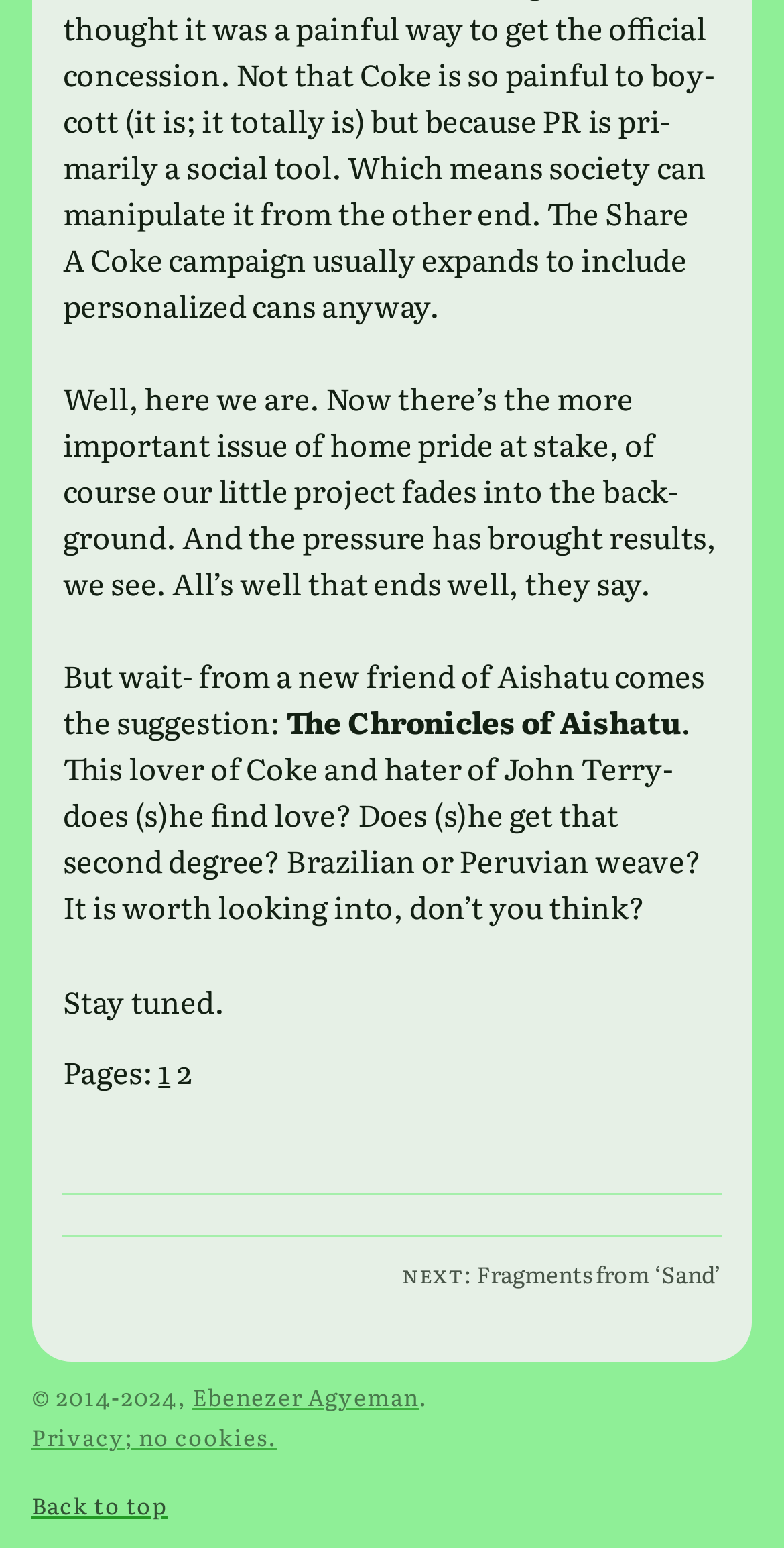Based on the image, provide a detailed and complete answer to the question: 
What is the copyright year range?

The copyright year range can be found in the StaticText elements with the texts '© 2014' and '-2024,' at coordinates [0.04, 0.892, 0.142, 0.912] and [0.142, 0.892, 0.245, 0.912] respectively.